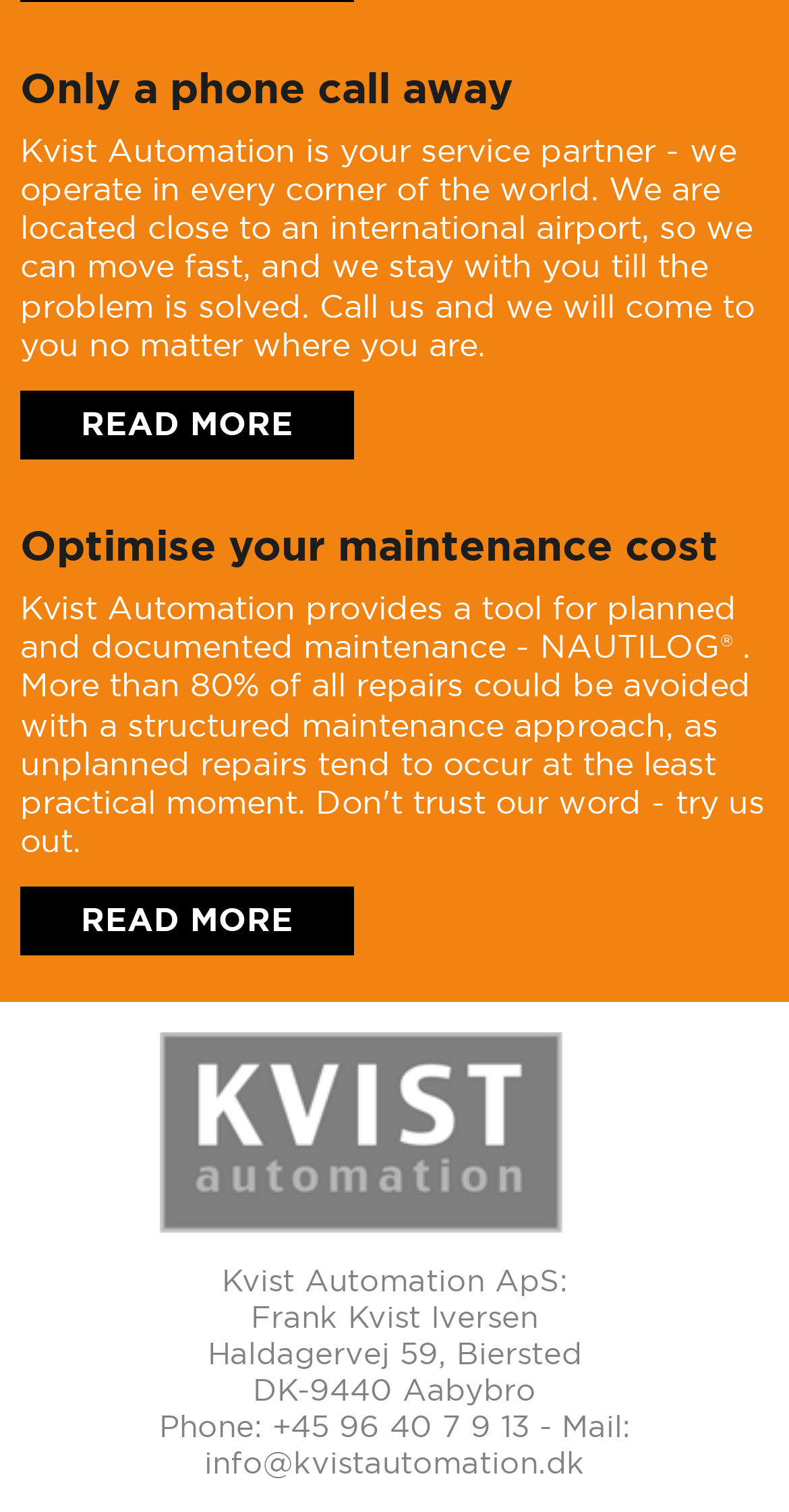What is the service offered by Kvist Automation?
Give a single word or phrase answer based on the content of the image.

Maintenance and repair